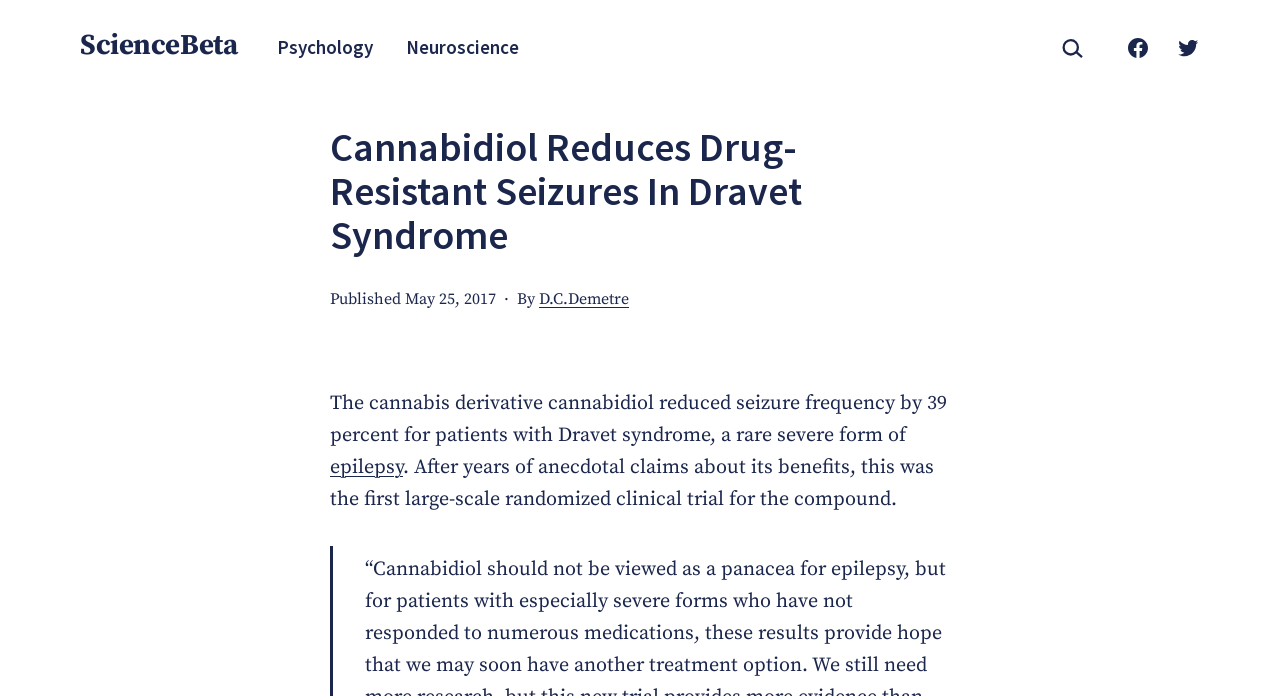Could you locate the bounding box coordinates for the section that should be clicked to accomplish this task: "Check the publication date".

[0.316, 0.416, 0.388, 0.445]